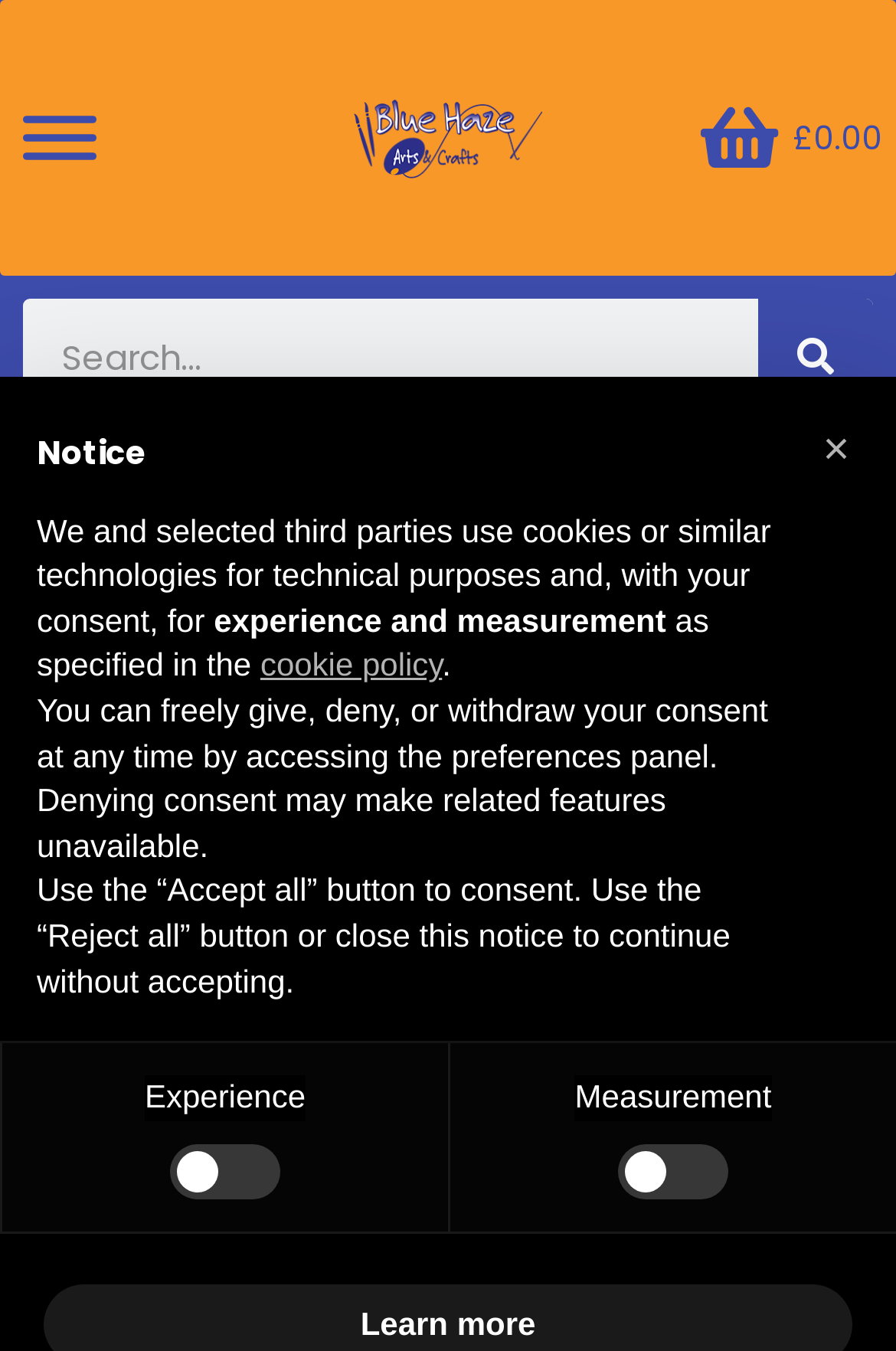Refer to the image and provide an in-depth answer to the question:
What is the purpose of the search box?

The search box is located at the top of the webpage and has a placeholder text 'Search'. This suggests that the purpose of the search box is to allow users to search the website for specific content.